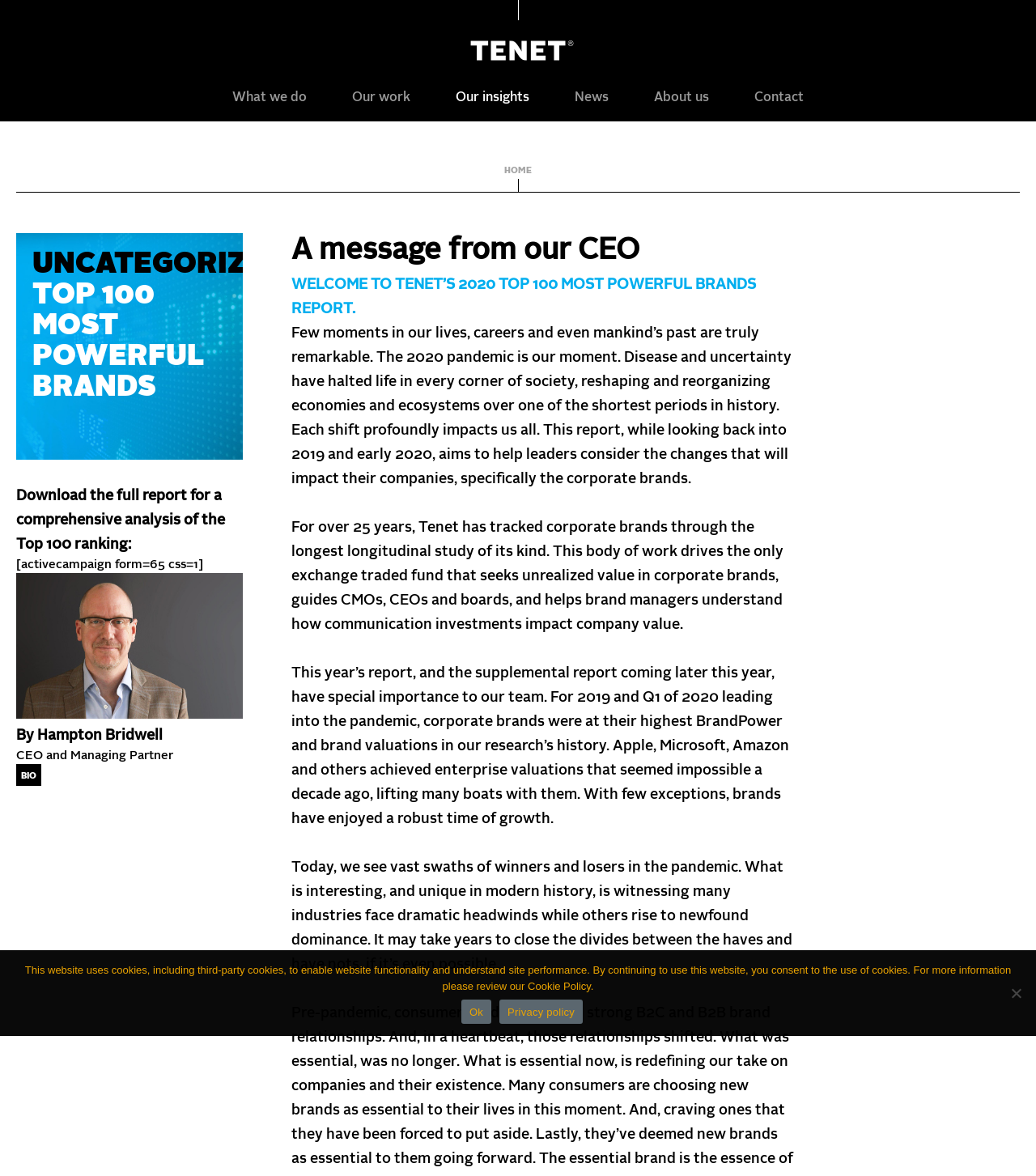Determine the bounding box coordinates for the area you should click to complete the following instruction: "Go to HOME".

[0.473, 0.134, 0.527, 0.152]